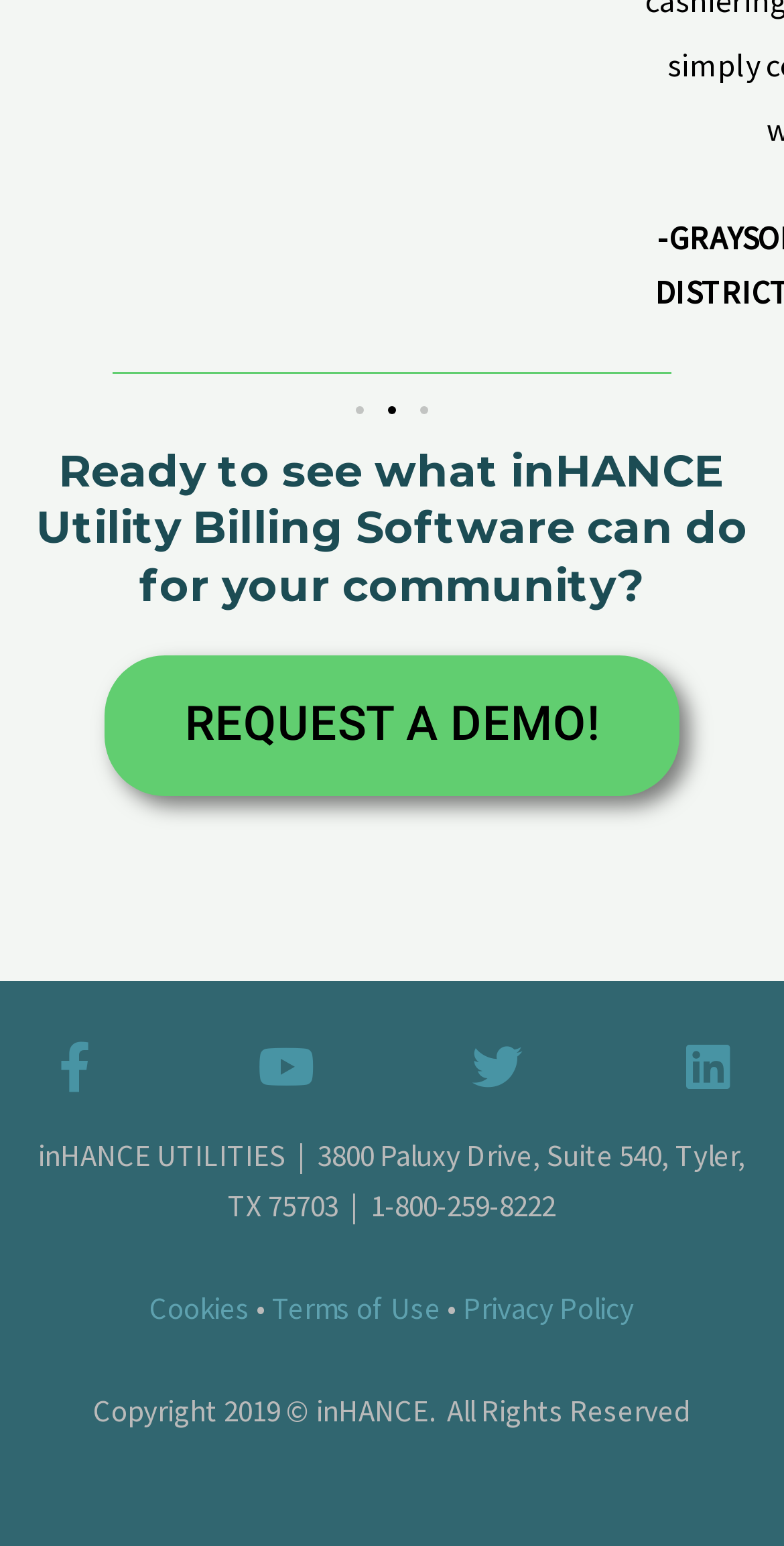Determine the bounding box coordinates of the clickable region to execute the instruction: "Request a demo". The coordinates should be four float numbers between 0 and 1, denoted as [left, top, right, bottom].

[0.133, 0.424, 0.867, 0.515]